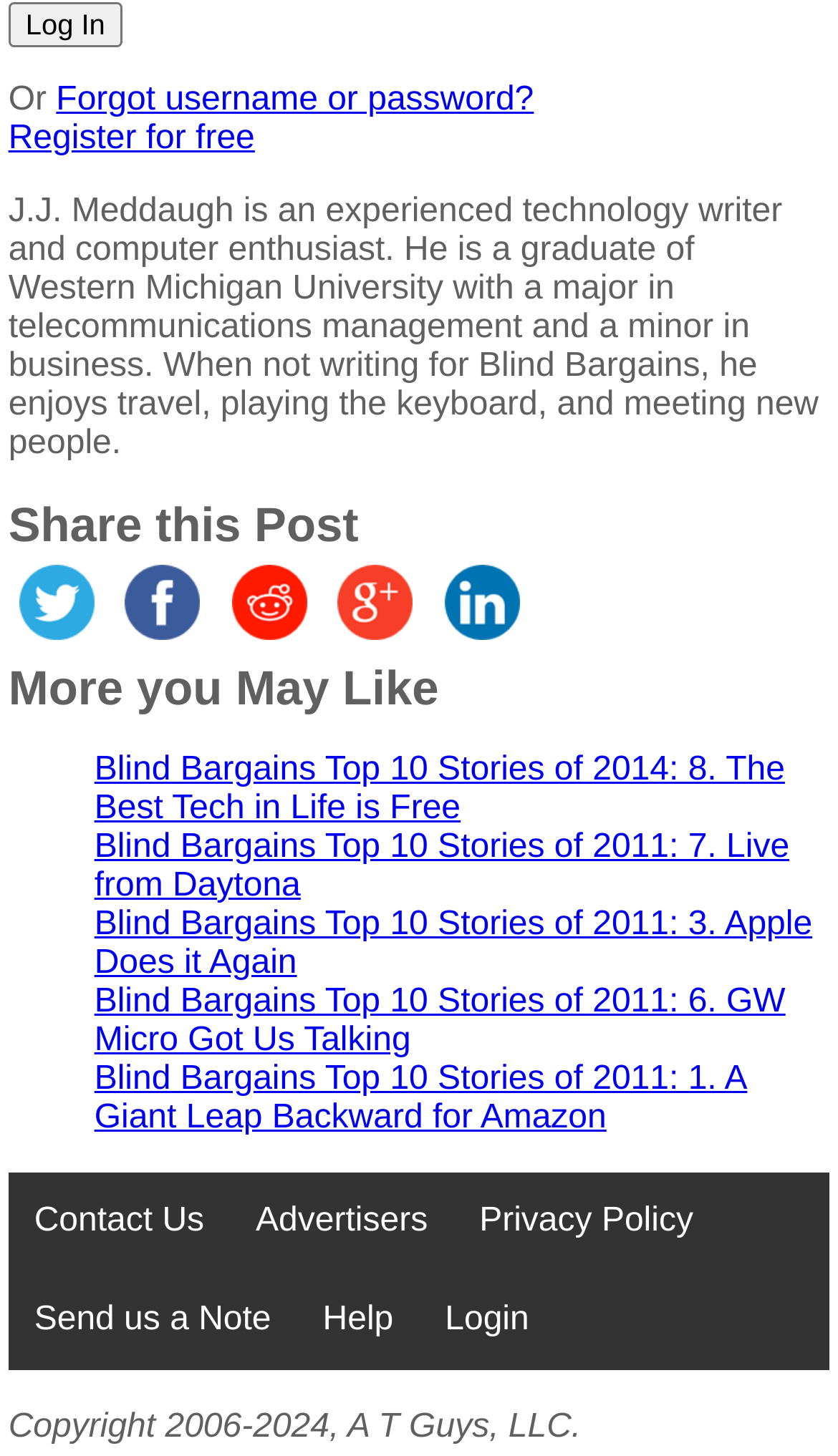Show the bounding box coordinates for the element that needs to be clicked to execute the following instruction: "Send an email to the provided address". Provide the coordinates in the form of four float numbers between 0 and 1, i.e., [left, top, right, bottom].

None